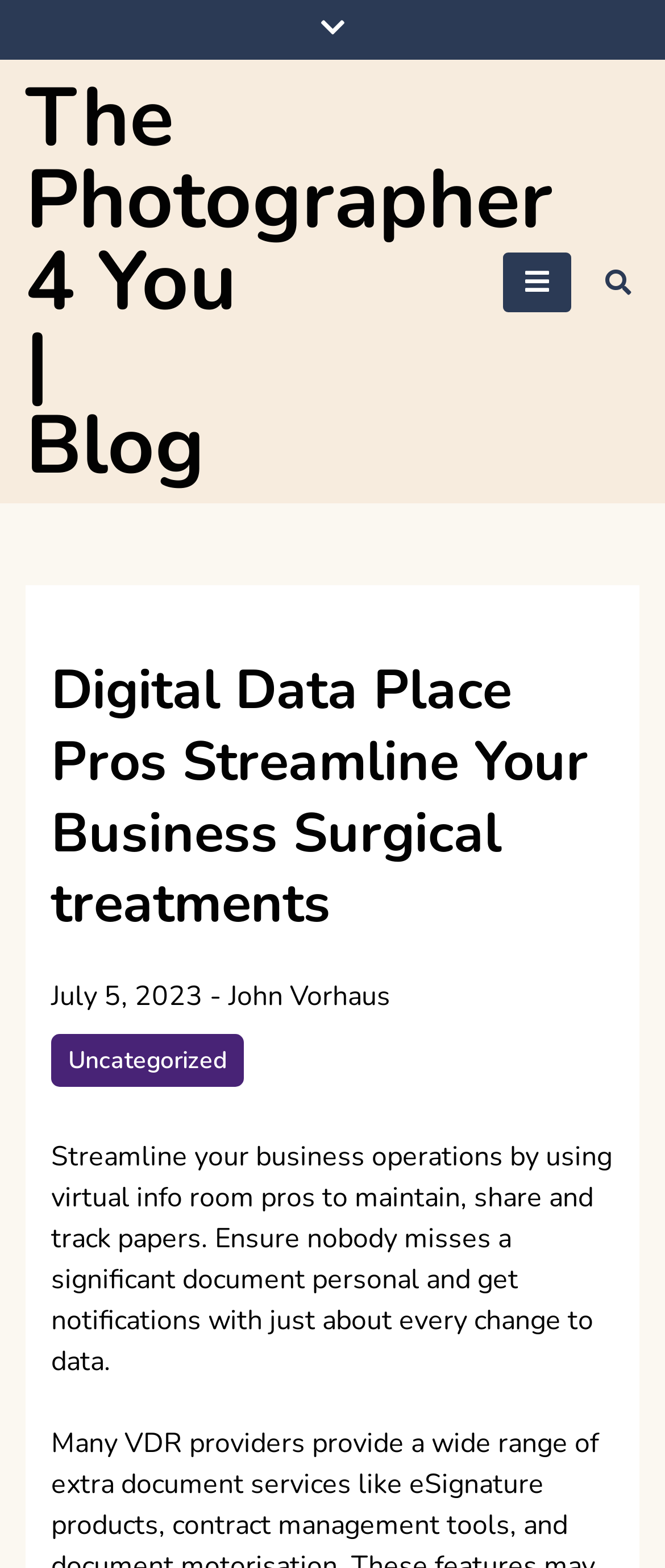Identify the bounding box coordinates of the HTML element based on this description: "July 5, 2023July 7, 2023".

[0.077, 0.624, 0.305, 0.648]